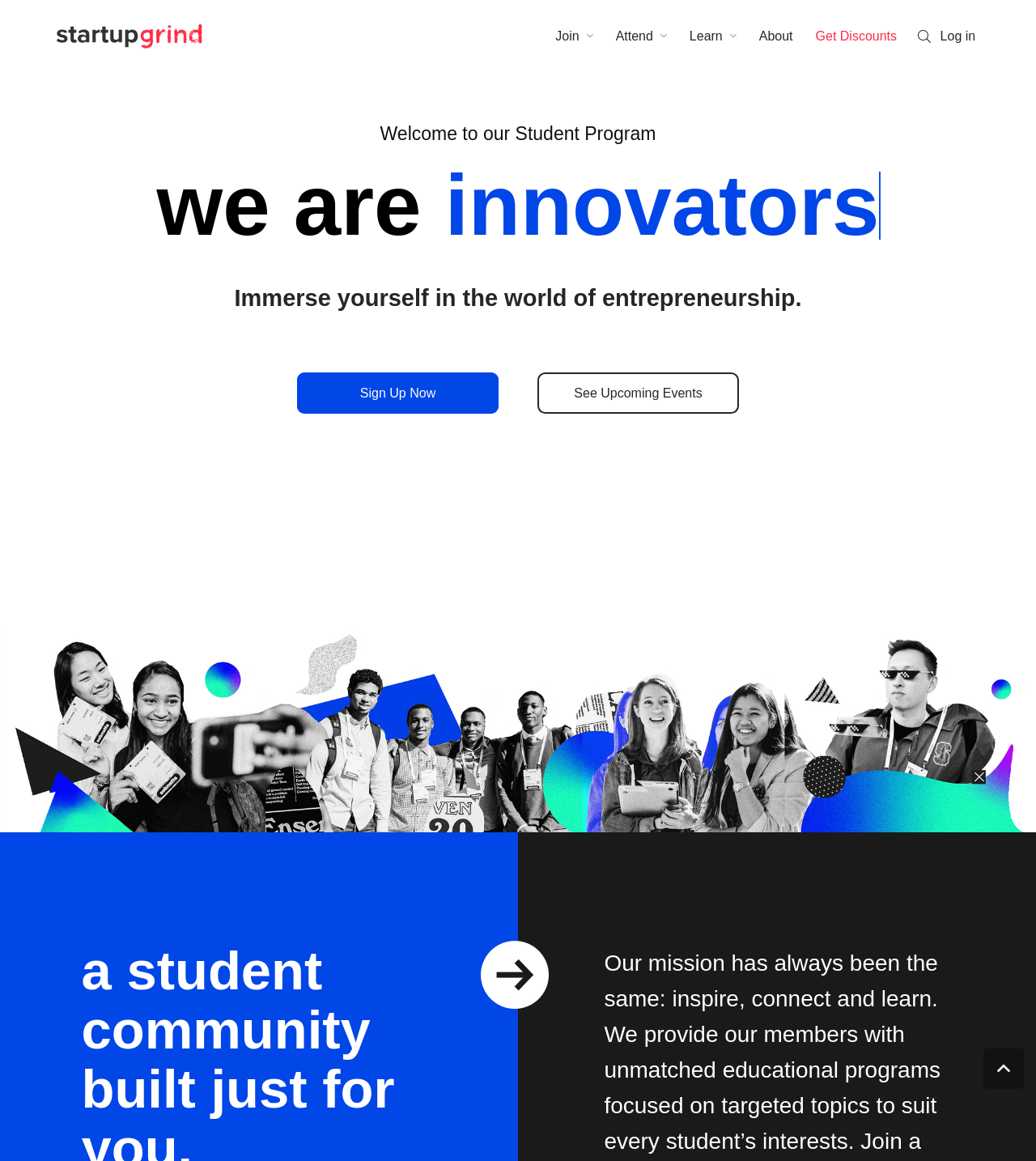Identify the bounding box coordinates of the section that should be clicked to achieve the task described: "Log in to your account".

[0.908, 0.0, 0.942, 0.063]